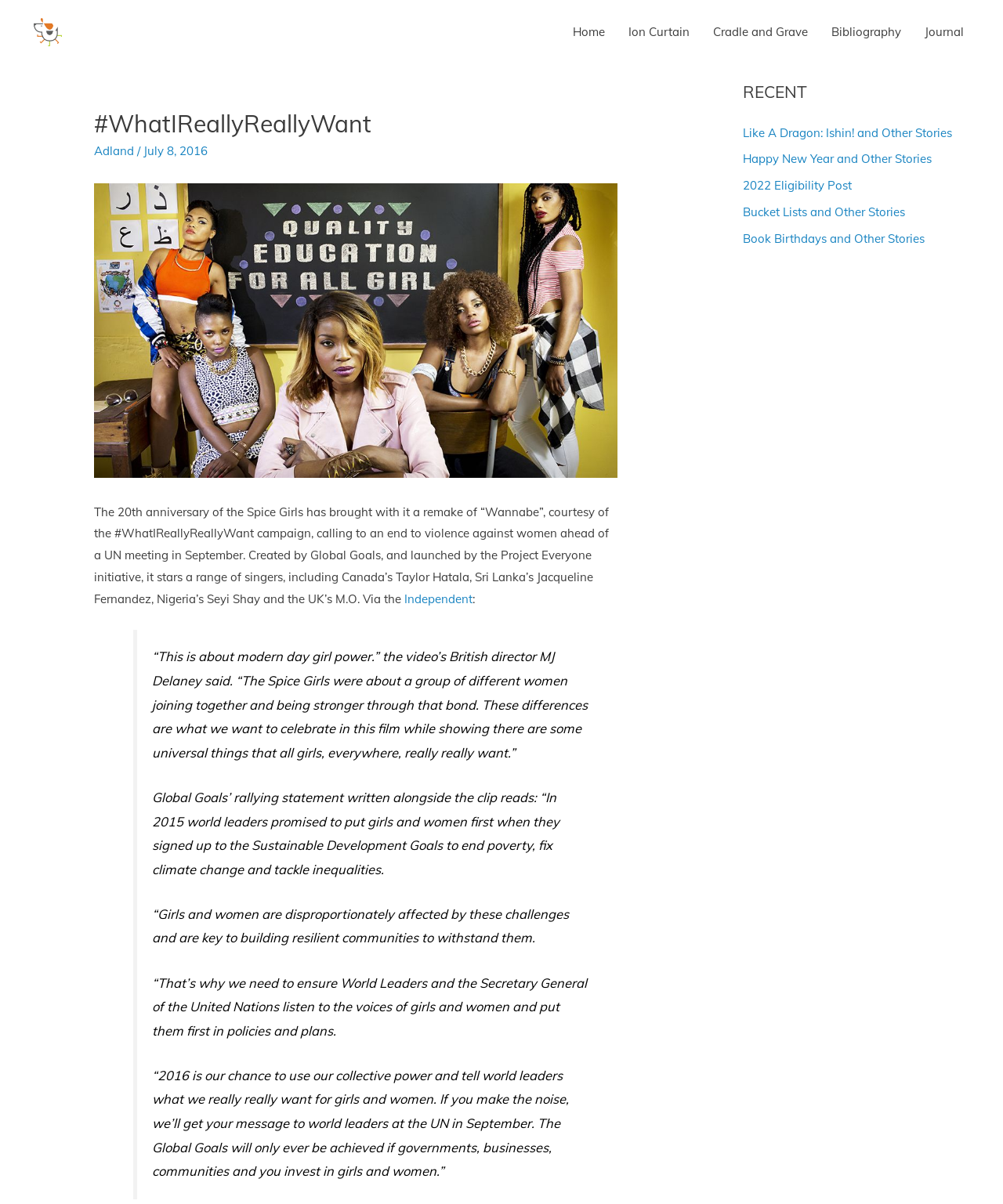Answer this question in one word or a short phrase: Who is the director of the video mentioned in the article?

MJ Delaney